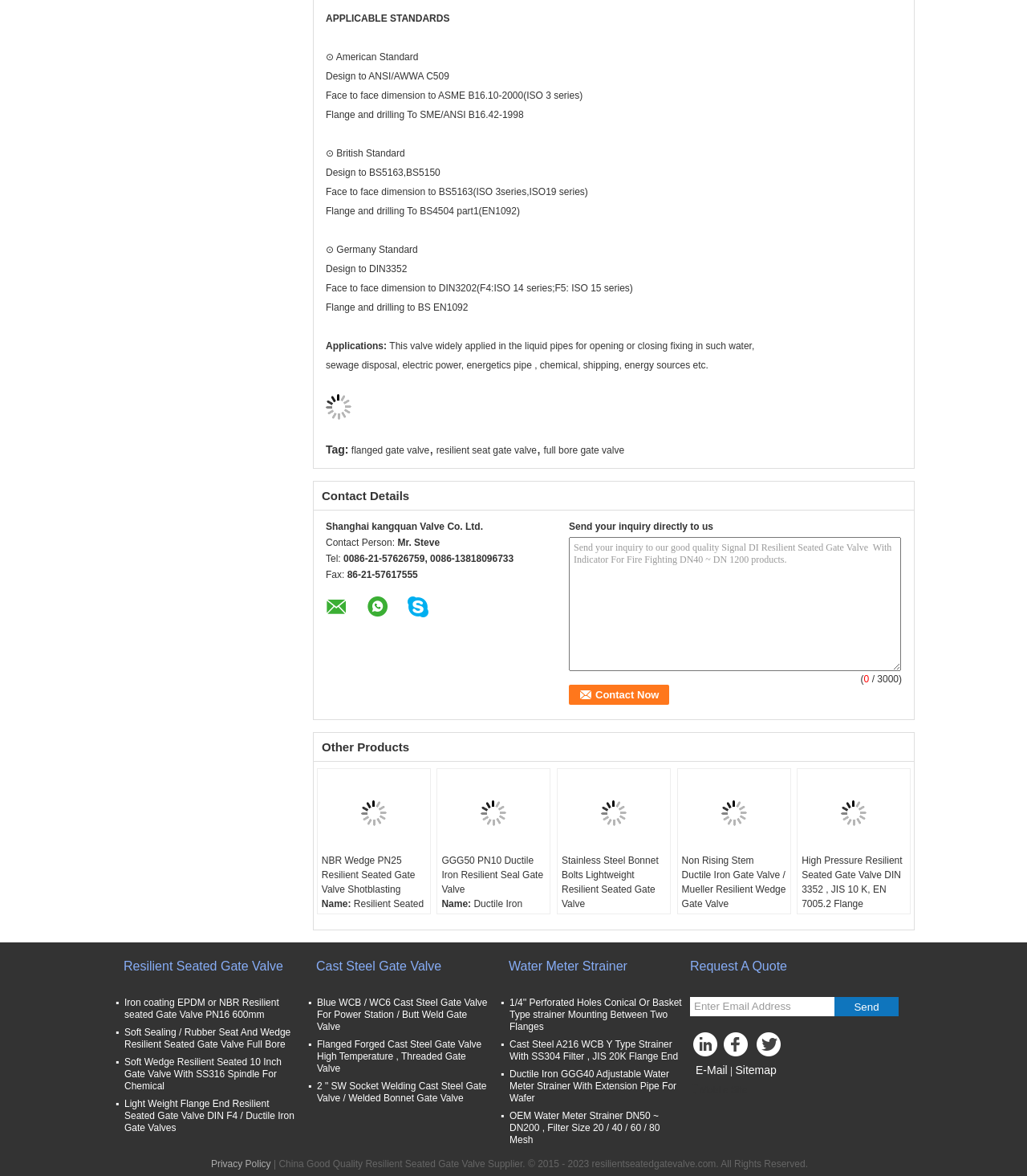Please determine the bounding box coordinates of the clickable area required to carry out the following instruction: "Click the 'Contact Now' button". The coordinates must be four float numbers between 0 and 1, represented as [left, top, right, bottom].

[0.554, 0.582, 0.652, 0.599]